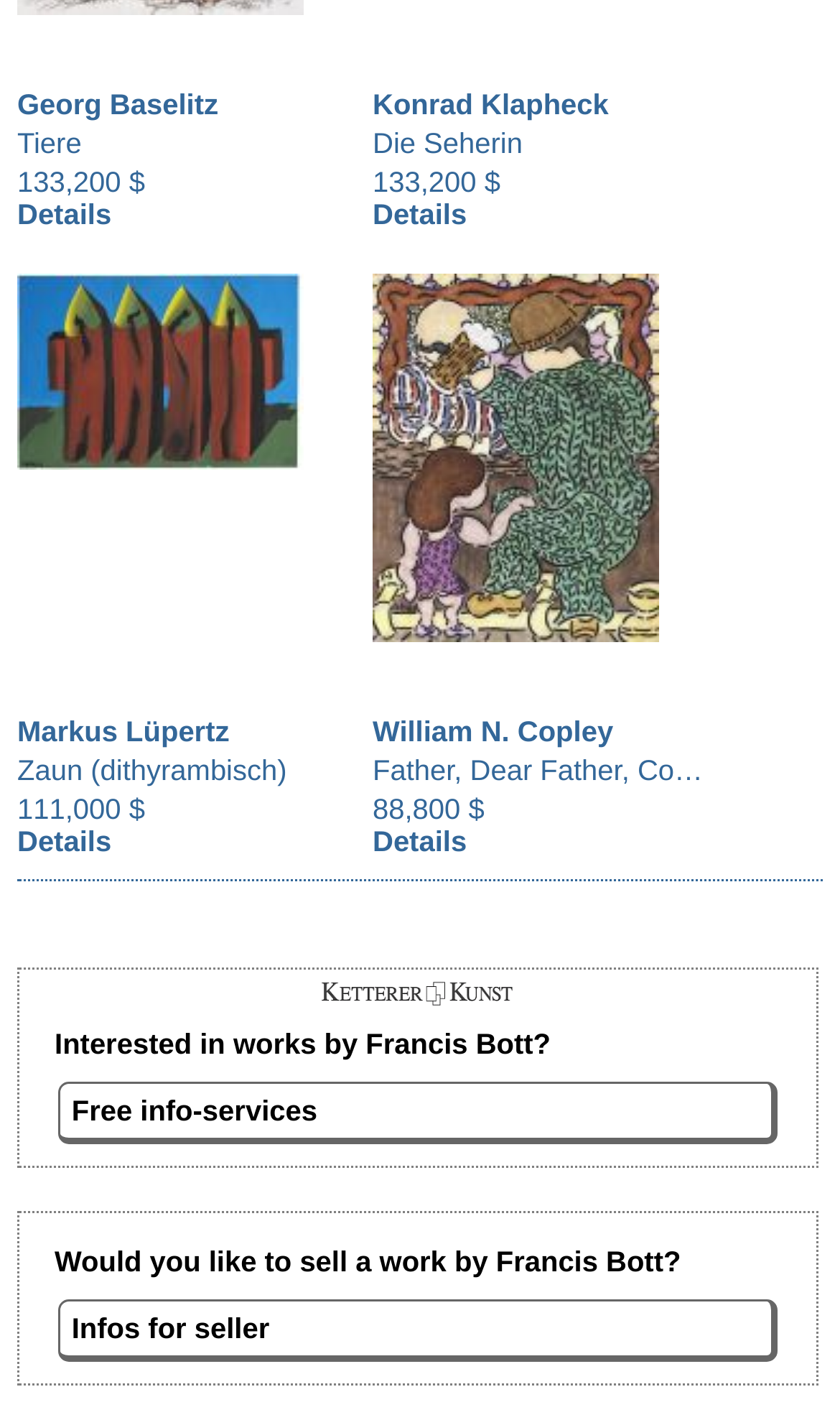Given the element description Infos for seller, predict the bounding box coordinates for the UI element in the webpage screenshot. The format should be (top-left x, top-left y, bottom-right x, bottom-right y), and the values should be between 0 and 1.

[0.07, 0.914, 0.926, 0.958]